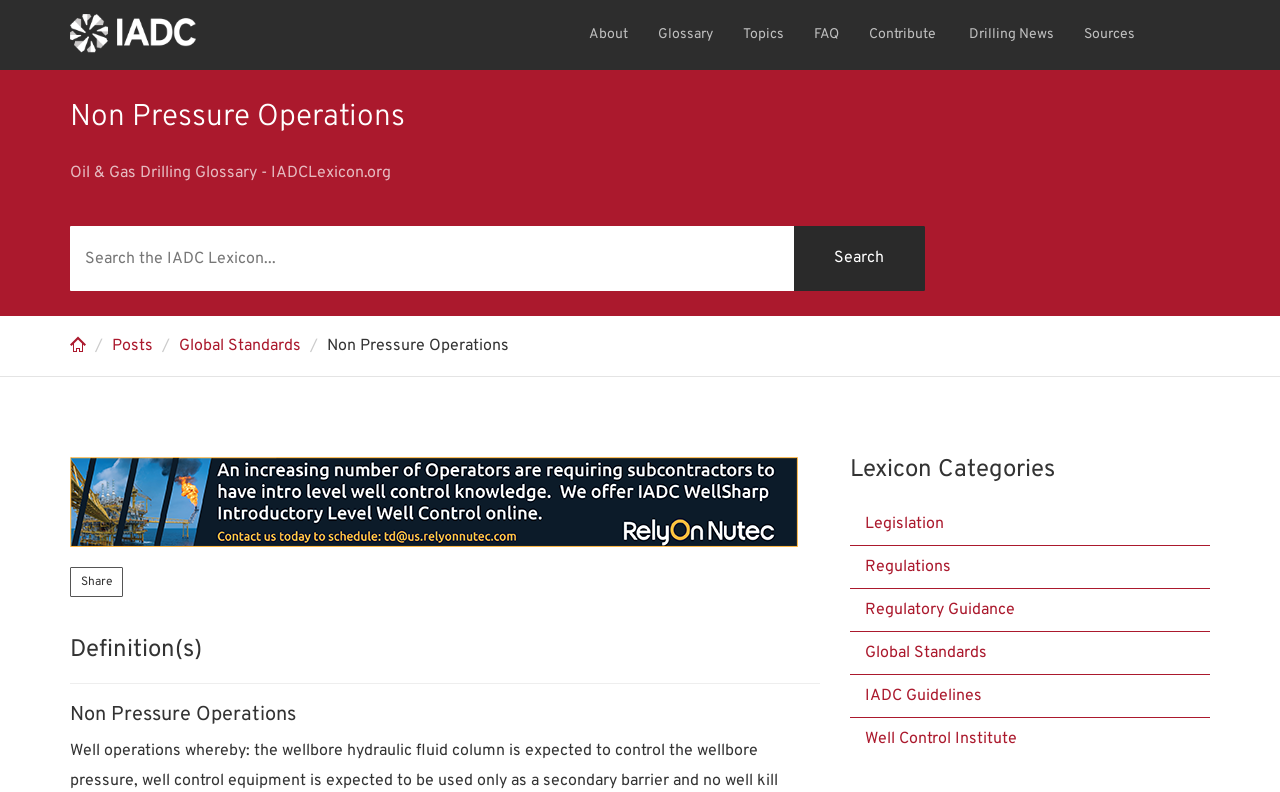Locate the bounding box of the UI element described in the following text: "name="s" placeholder="Search the IADC Lexicon..."".

[0.055, 0.285, 0.62, 0.367]